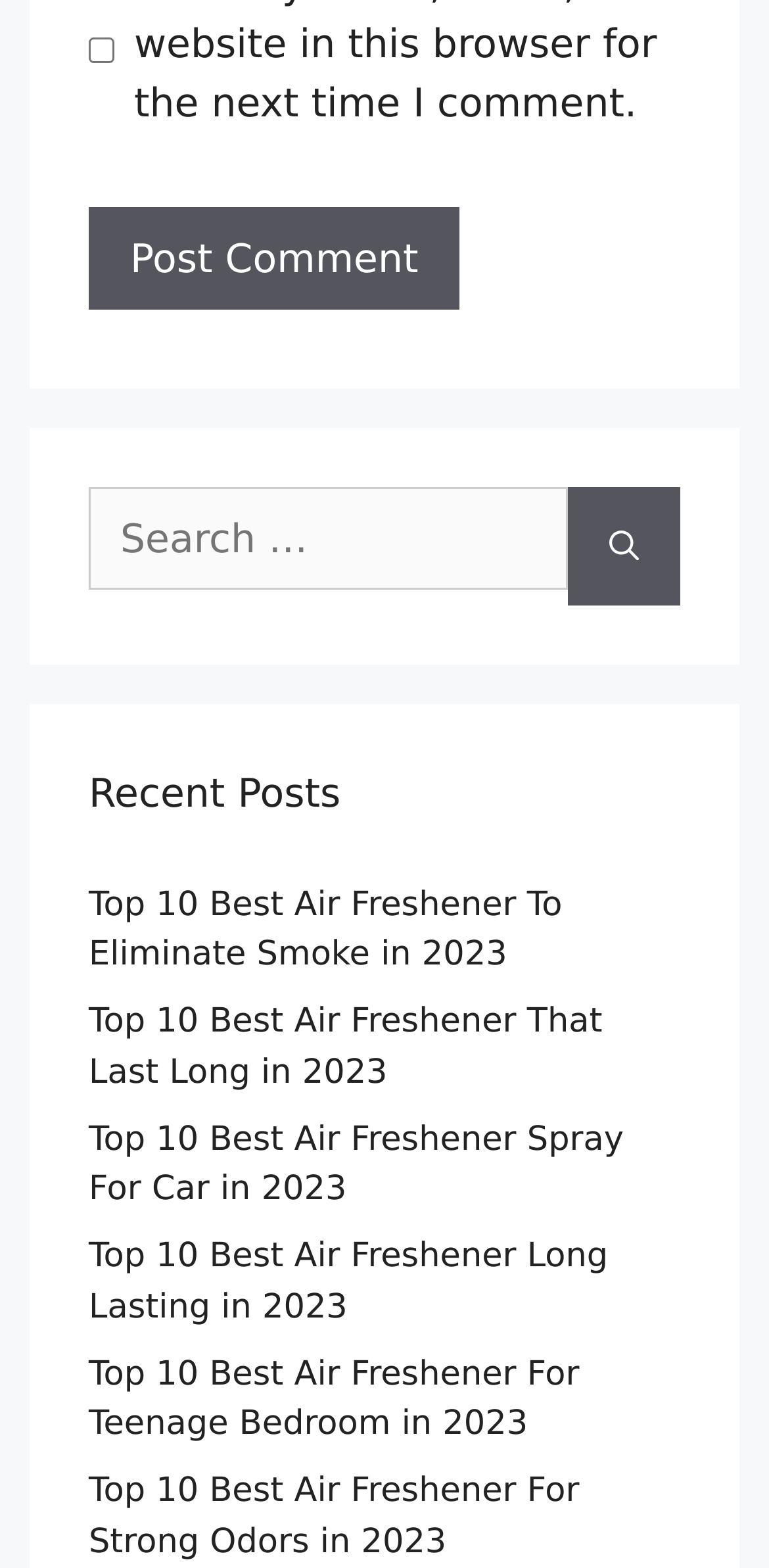How many characters are in the longest link text?
Using the image as a reference, answer the question with a short word or phrase.

43